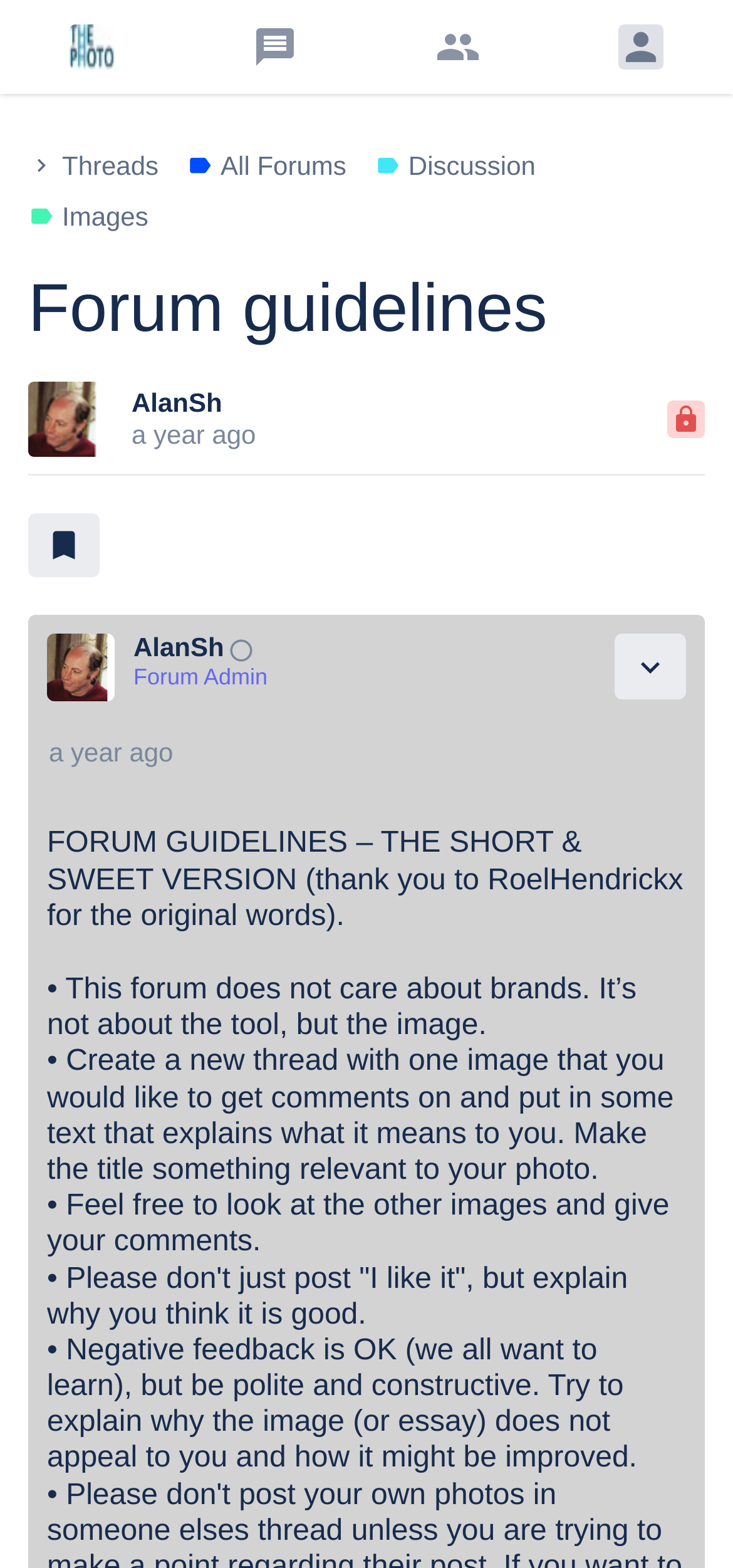Specify the bounding box coordinates (top-left x, top-left y, bottom-right x, bottom-right y) of the UI element in the screenshot that matches this description: a year ago

[0.064, 0.46, 0.239, 0.501]